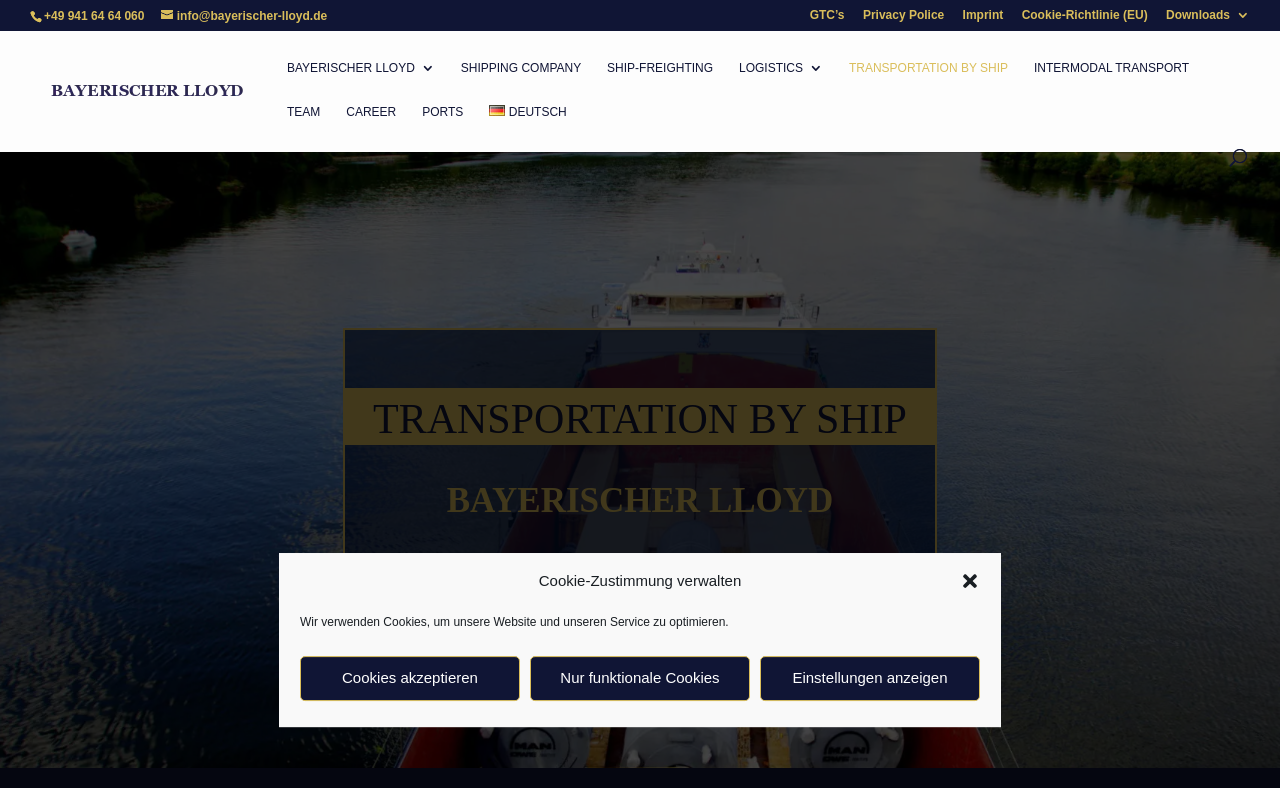Refer to the element description info@bayerischer-lloyd.de and identify the corresponding bounding box in the screenshot. Format the coordinates as (top-left x, top-left y, bottom-right x, bottom-right y) with values in the range of 0 to 1.

[0.126, 0.011, 0.256, 0.029]